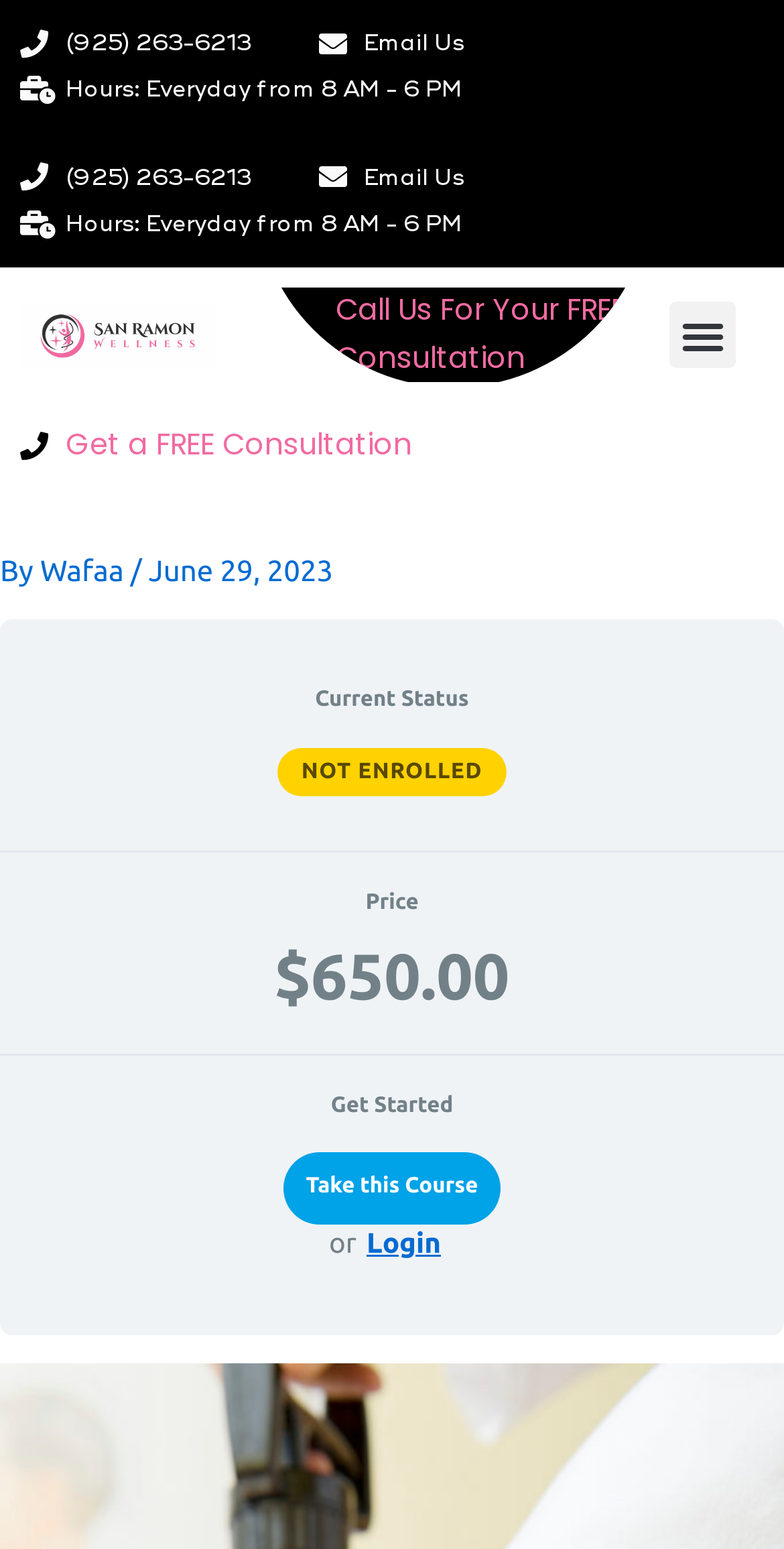Bounding box coordinates are given in the format (top-left x, top-left y, bottom-right x, bottom-right y). All values should be floating point numbers between 0 and 1. Provide the bounding box coordinate for the UI element described as: value="Take this Course"

[0.362, 0.744, 0.638, 0.791]